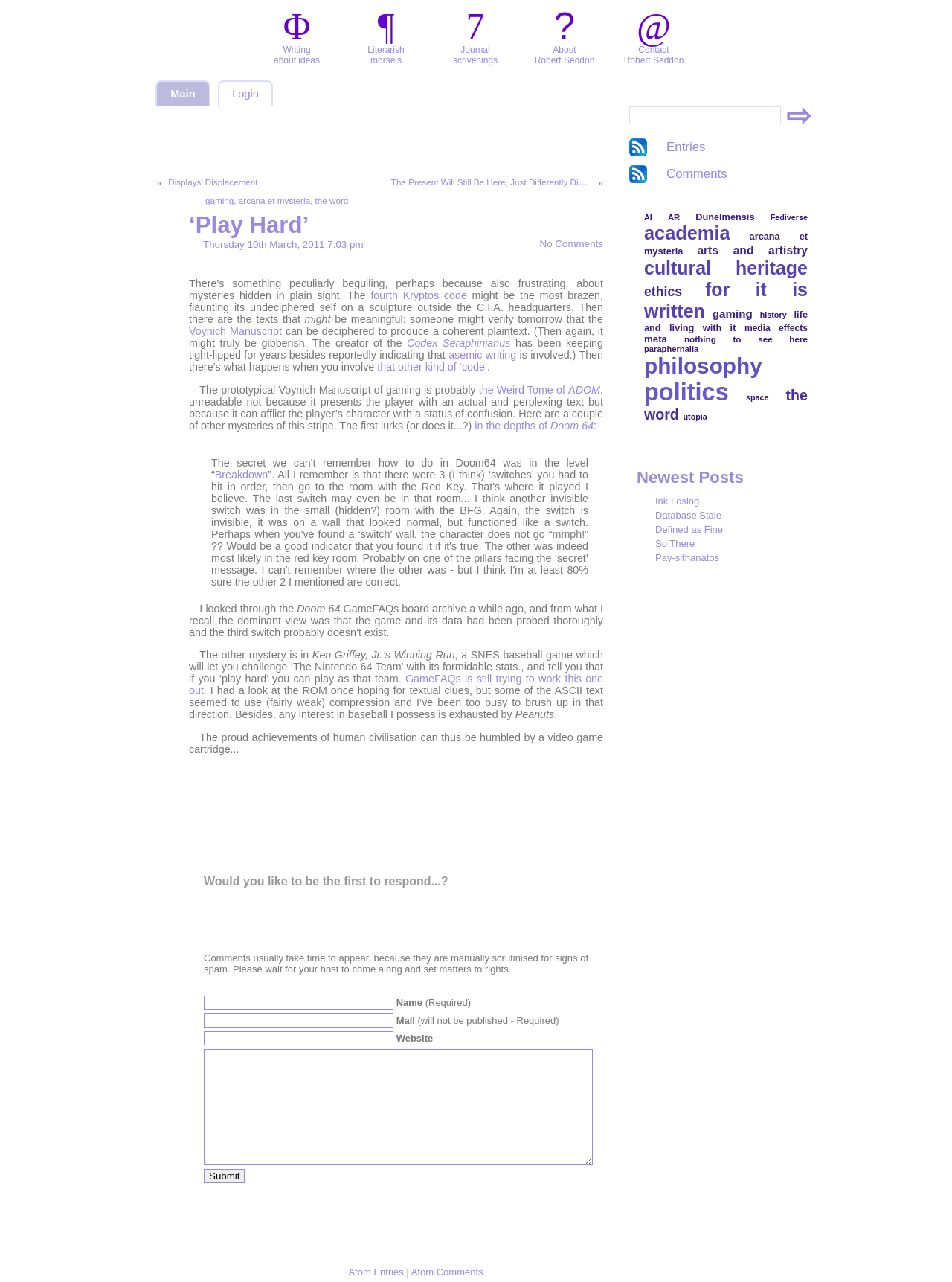Pinpoint the bounding box coordinates of the clickable area necessary to execute the following instruction: "Visit the 'Careers' page". The coordinates should be given as four float numbers between 0 and 1, namely [left, top, right, bottom].

None